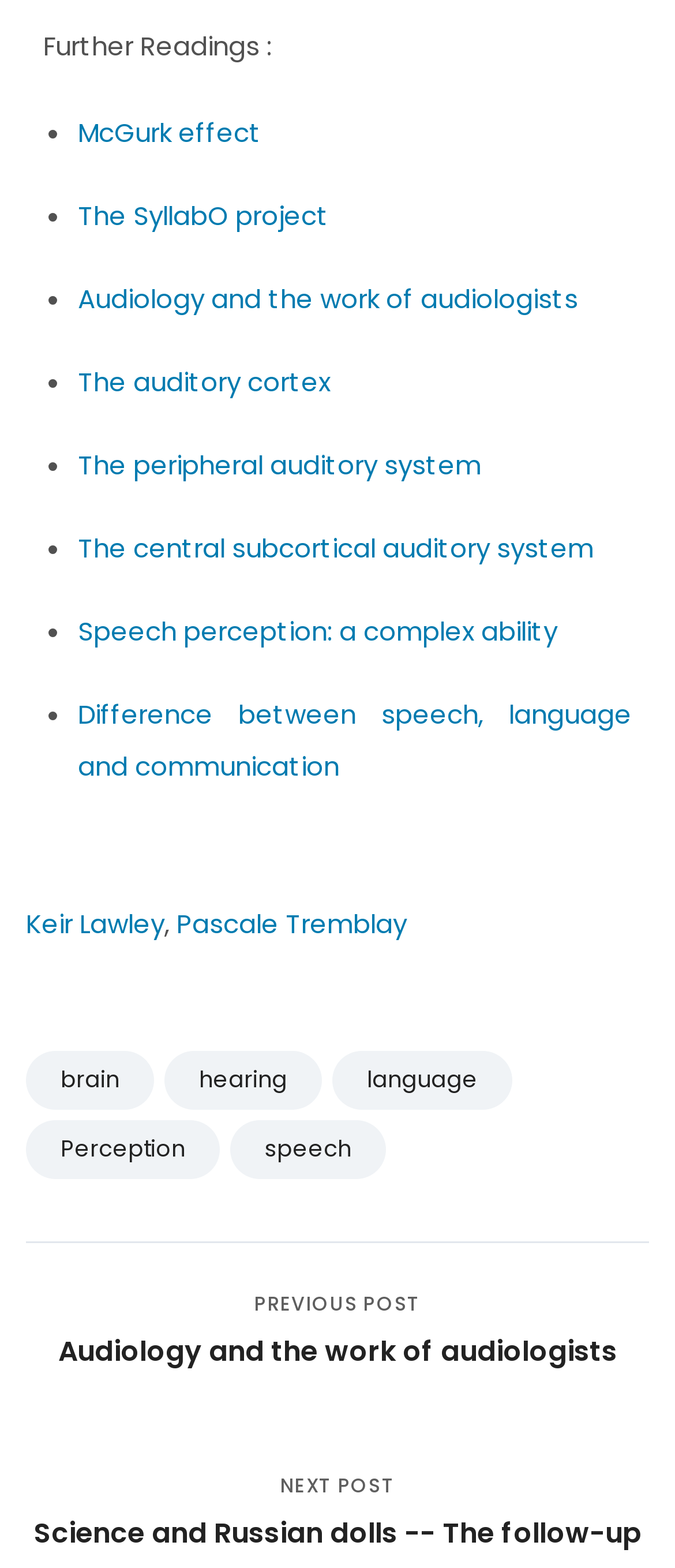Please specify the bounding box coordinates of the area that should be clicked to accomplish the following instruction: "View the previous post about Audiology and the work of audiologists". The coordinates should consist of four float numbers between 0 and 1, i.e., [left, top, right, bottom].

[0.038, 0.795, 0.962, 0.911]